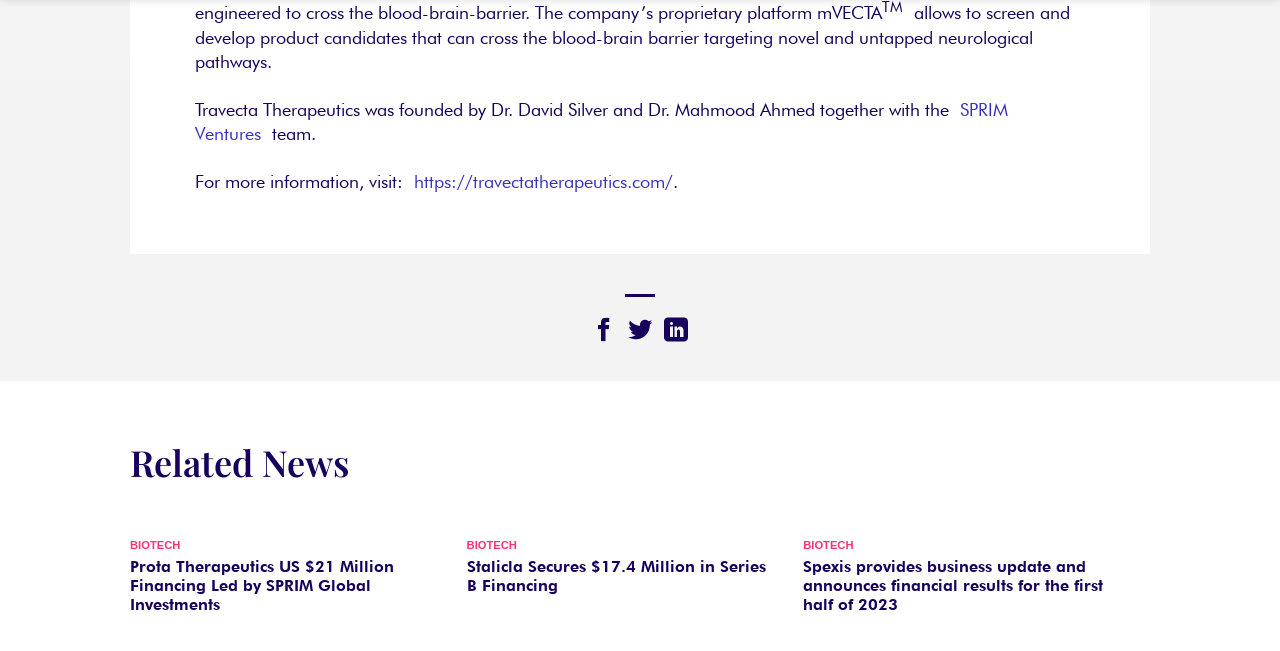Please identify the bounding box coordinates of the region to click in order to complete the task: "Read news about Prota Therapeutics". The coordinates must be four float numbers between 0 and 1, specified as [left, top, right, bottom].

[0.102, 0.855, 0.341, 0.944]